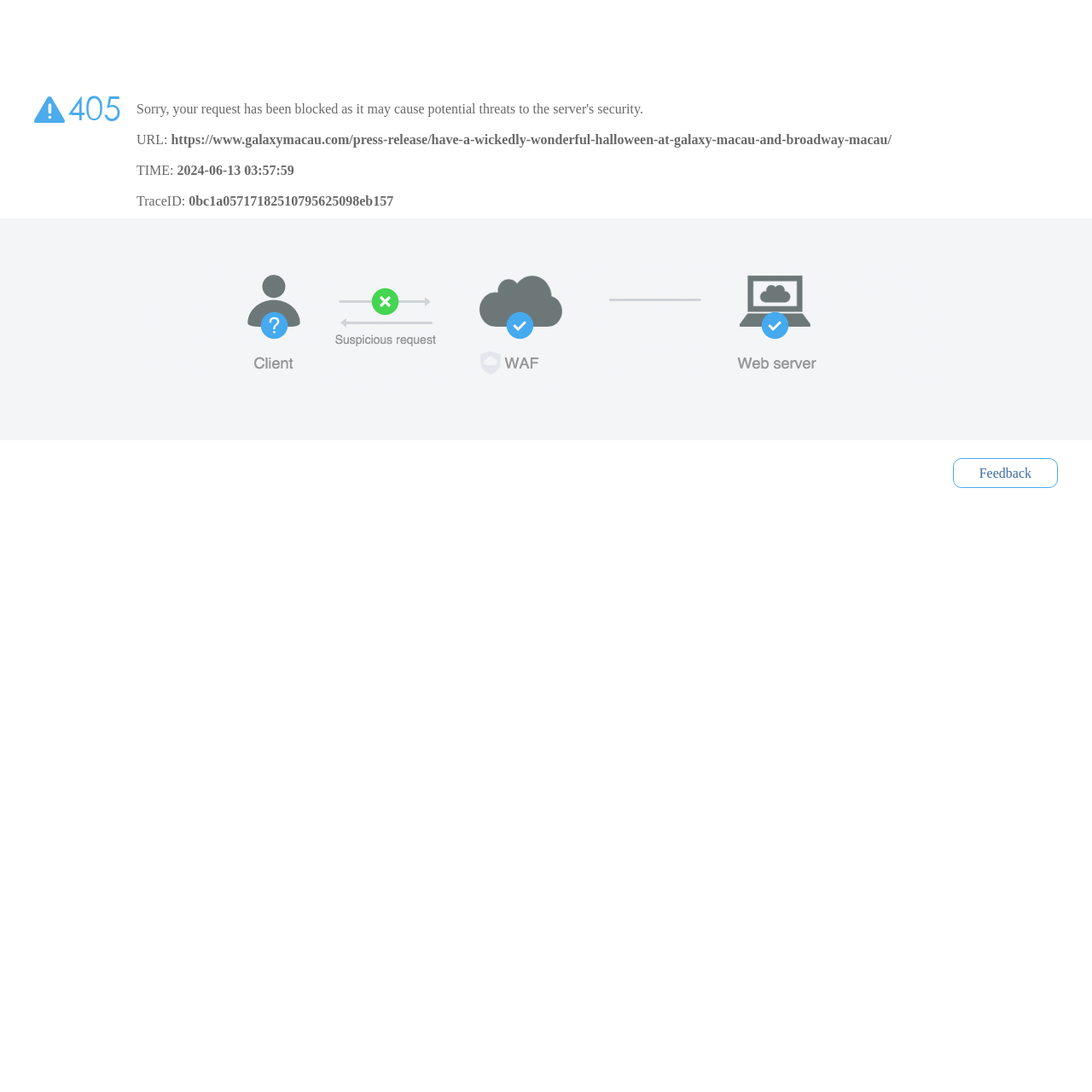Provide an in-depth caption for the contents of the webpage.

The webpage appears to be a press release or news article page. At the top, there is a section with three lines of text, each with a label and corresponding value. The labels are "URL:", "TIME:", and "TraceID:", and they are positioned side by side, with the values aligned to the right of each label. The URL value is a long web address, the TIME value is a specific date and time, and the TraceID value is a unique identifier.

Below this section, there is a large image that takes up most of the width of the page. The image is centered and has a moderate height.

At the bottom right corner of the page, there is a "Feedback" link, which is likely a call-to-action for users to provide their opinions or comments.

Overall, the webpage has a simple and straightforward layout, with a focus on presenting the press release or news article content.